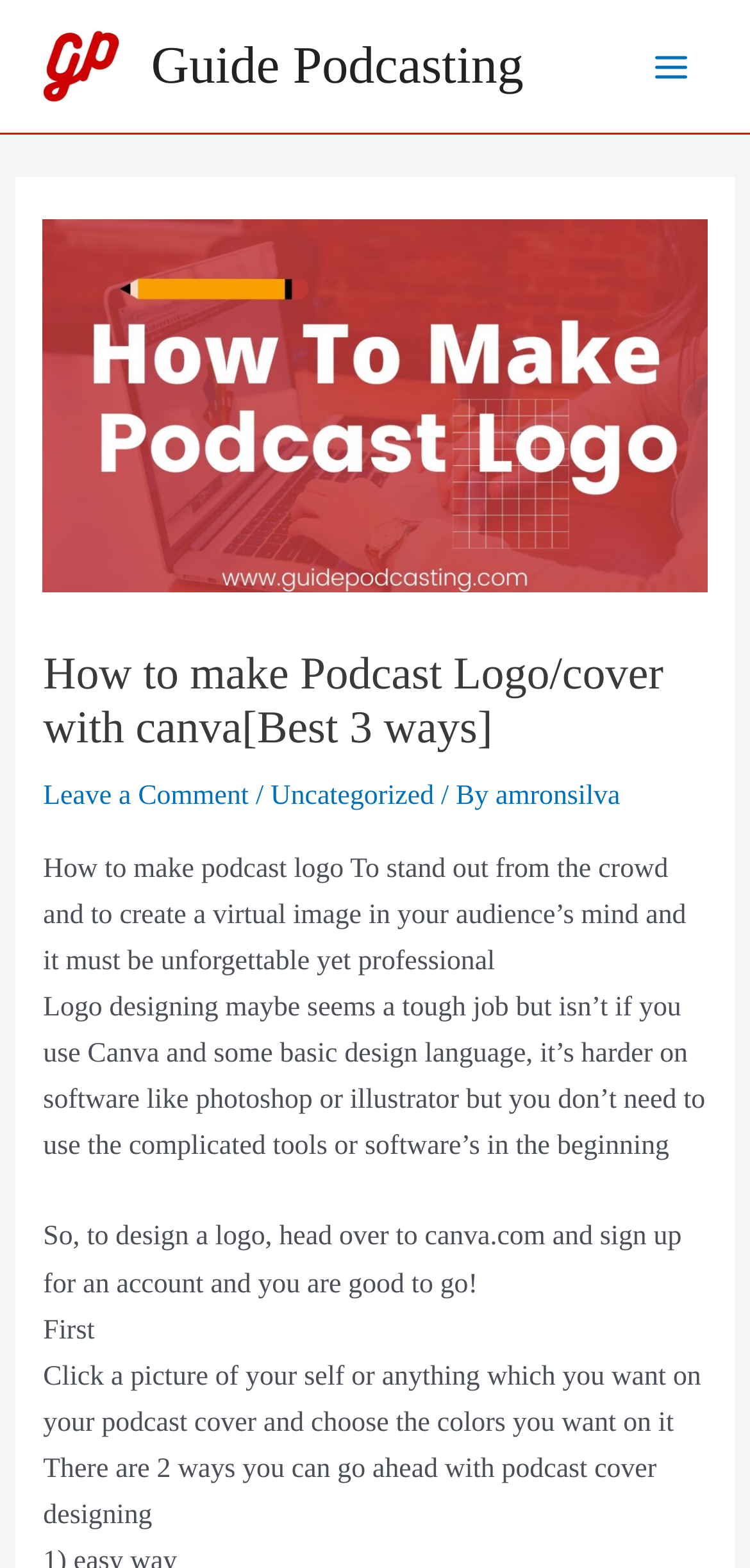Refer to the image and provide an in-depth answer to the question: 
What software is recommended for logo design?

The webpage suggests using Canva for logo design, especially for beginners, as it is easier to use than software like Photoshop or Illustrator.